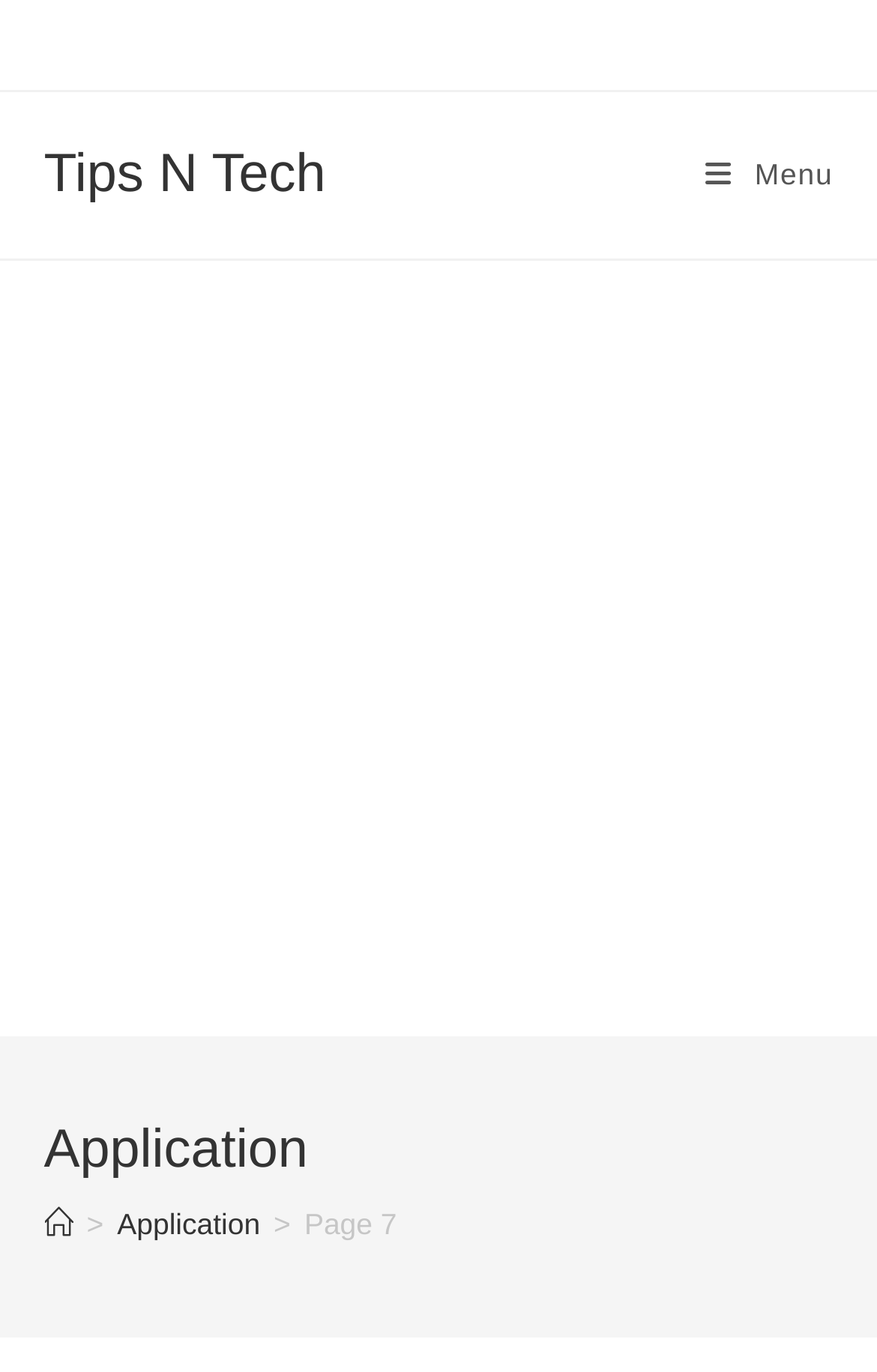Using the information in the image, could you please answer the following question in detail:
How many columns are in the layout table?

I analyzed the layout table section and found that it only contains one column, which has the 'Tips N Tech' link.